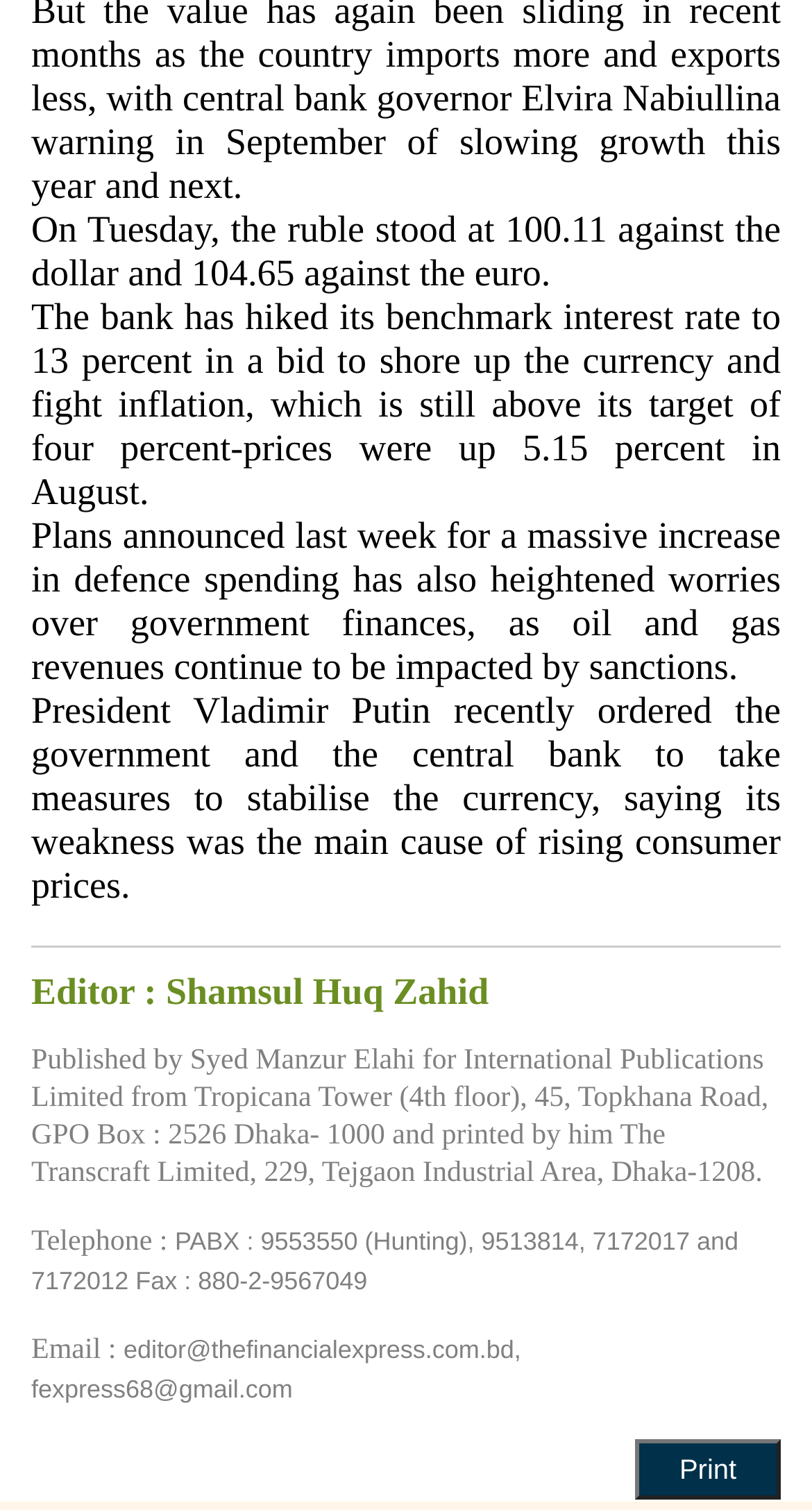Based on the image, give a detailed response to the question: What is the fax number of the publication?

The answer can be found in the StaticText element, which states 'Telephone : ... Fax : 880-2-9567049'.